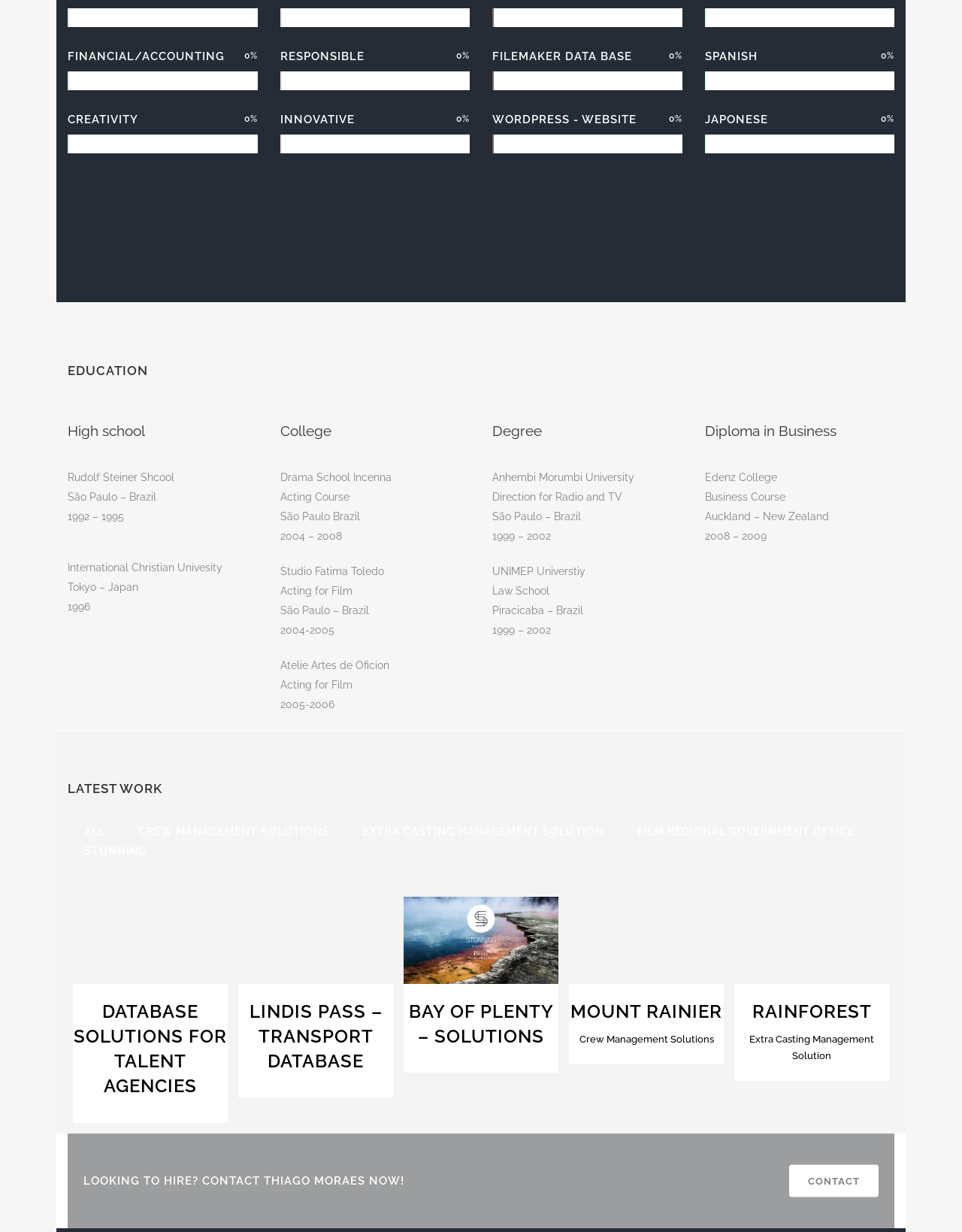What is the person's skillset?
Please respond to the question with a detailed and well-explained answer.

The webpage lists the person's skillset under the headings 'FINANCIAL/ACCOUNTING 0%', 'CREATIVITY 0%', 'RESPONSIBLE 0%', and 'INNOVATIVE 0%', indicating that the person has skills in these areas.